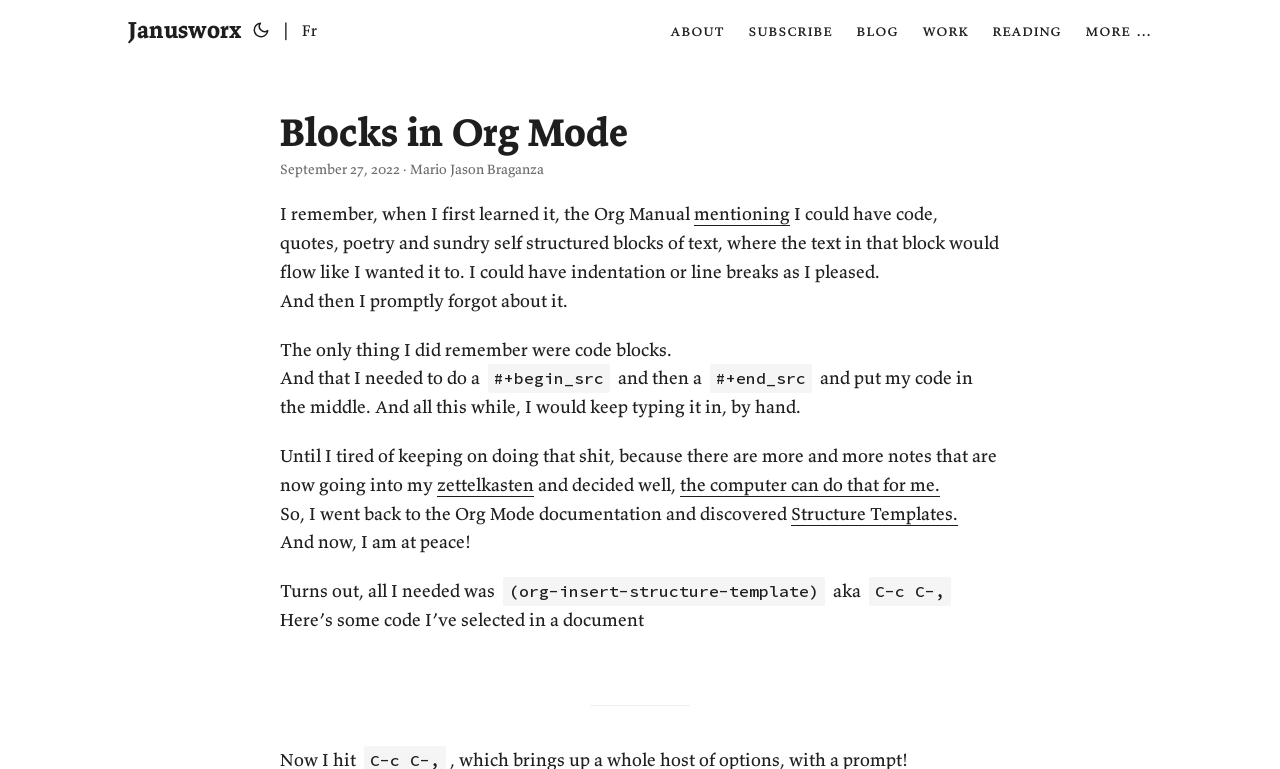What is the website about?
Based on the image, provide your answer in one word or phrase.

Org Mode